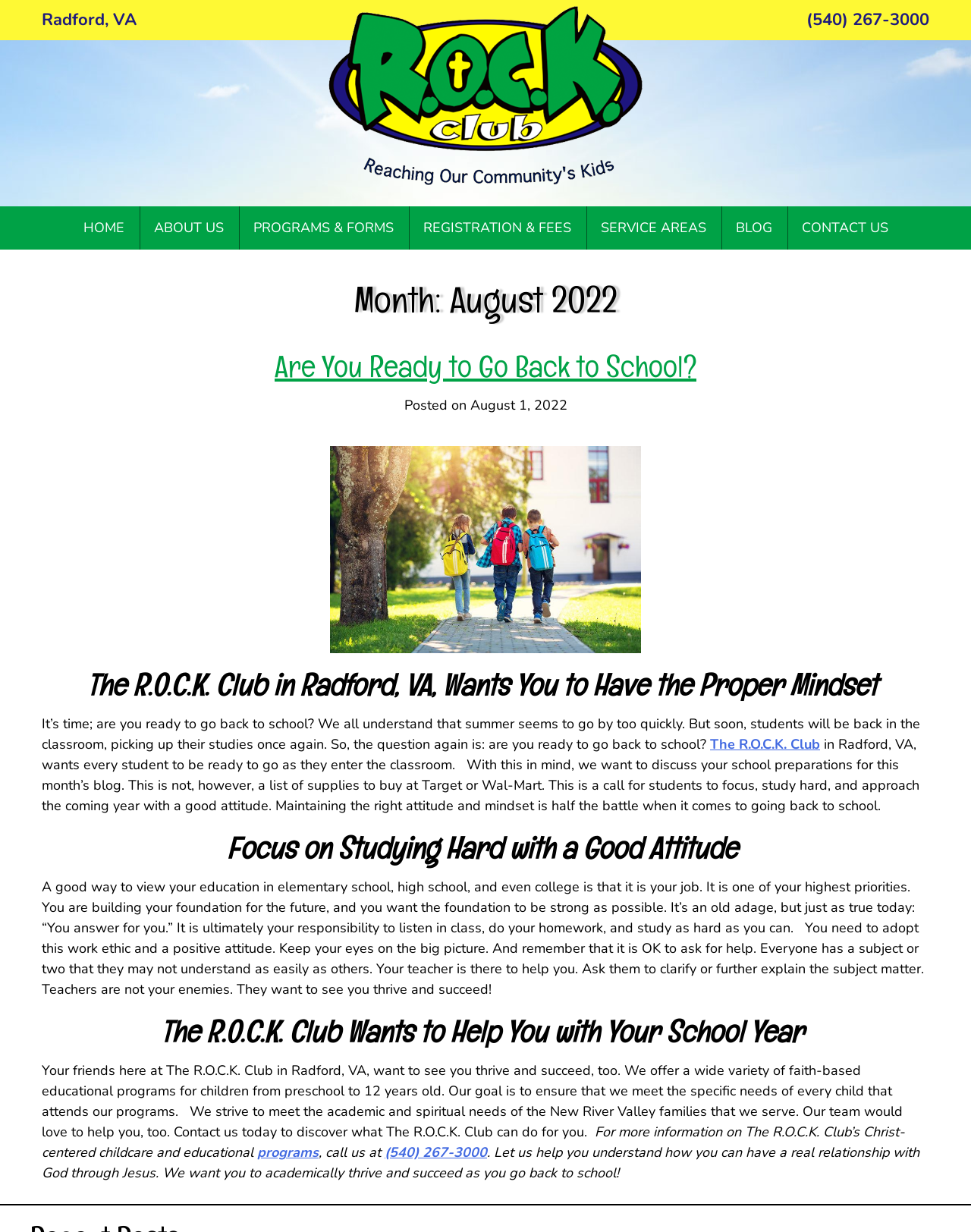Respond to the question below with a concise word or phrase:
What is the phone number of R.O.C.K. Club?

(540) 267-3000